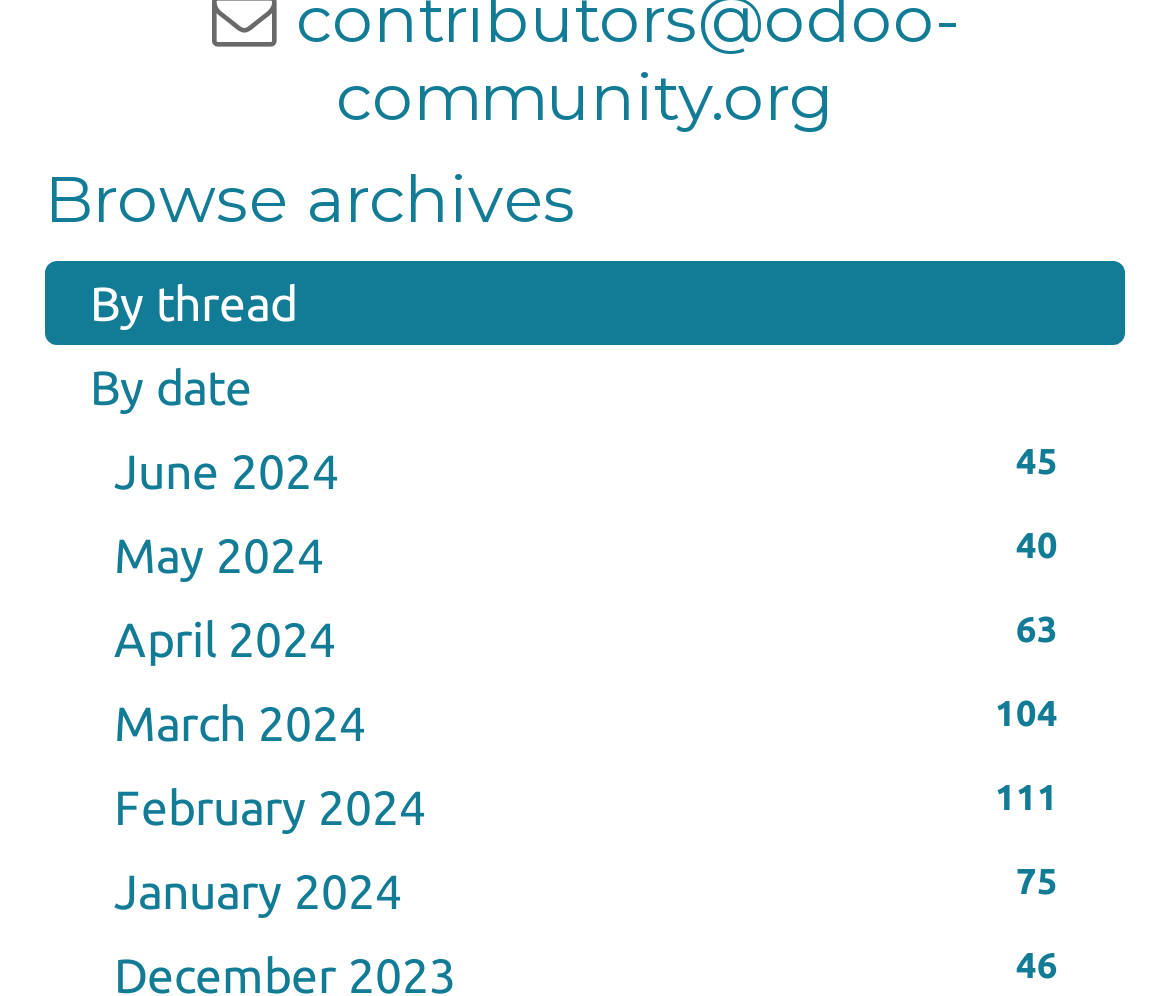Using the description "By thread", locate and provide the bounding box of the UI element.

[0.038, 0.263, 0.962, 0.348]